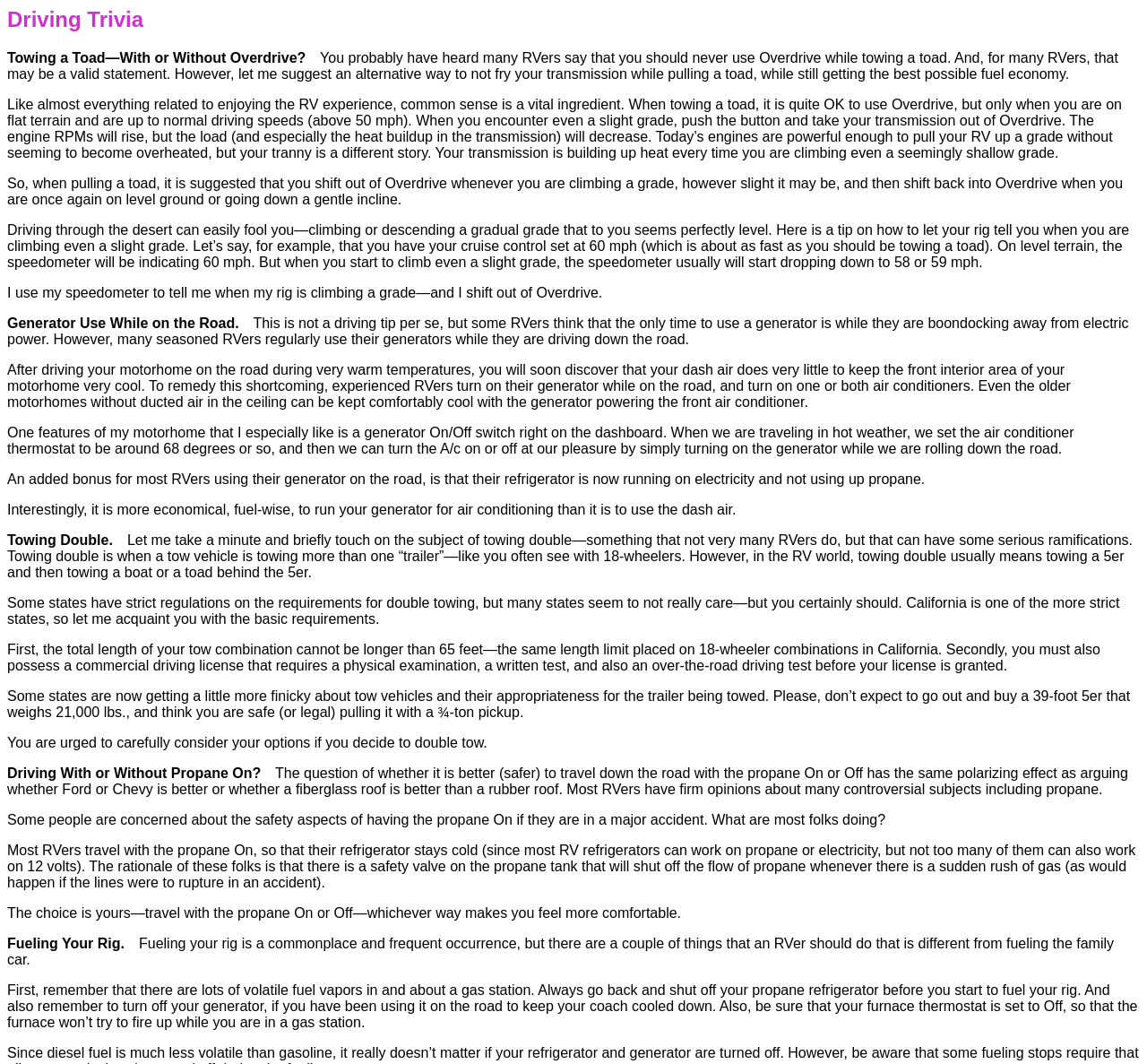What is the topic of the first driving tip?
Using the information presented in the image, please offer a detailed response to the question.

The first driving tip is about towing a toad, which is a common scenario for RVers. The tip suggests that it's okay to use Overdrive while towing a toad, but only on flat terrain and at normal driving speeds.